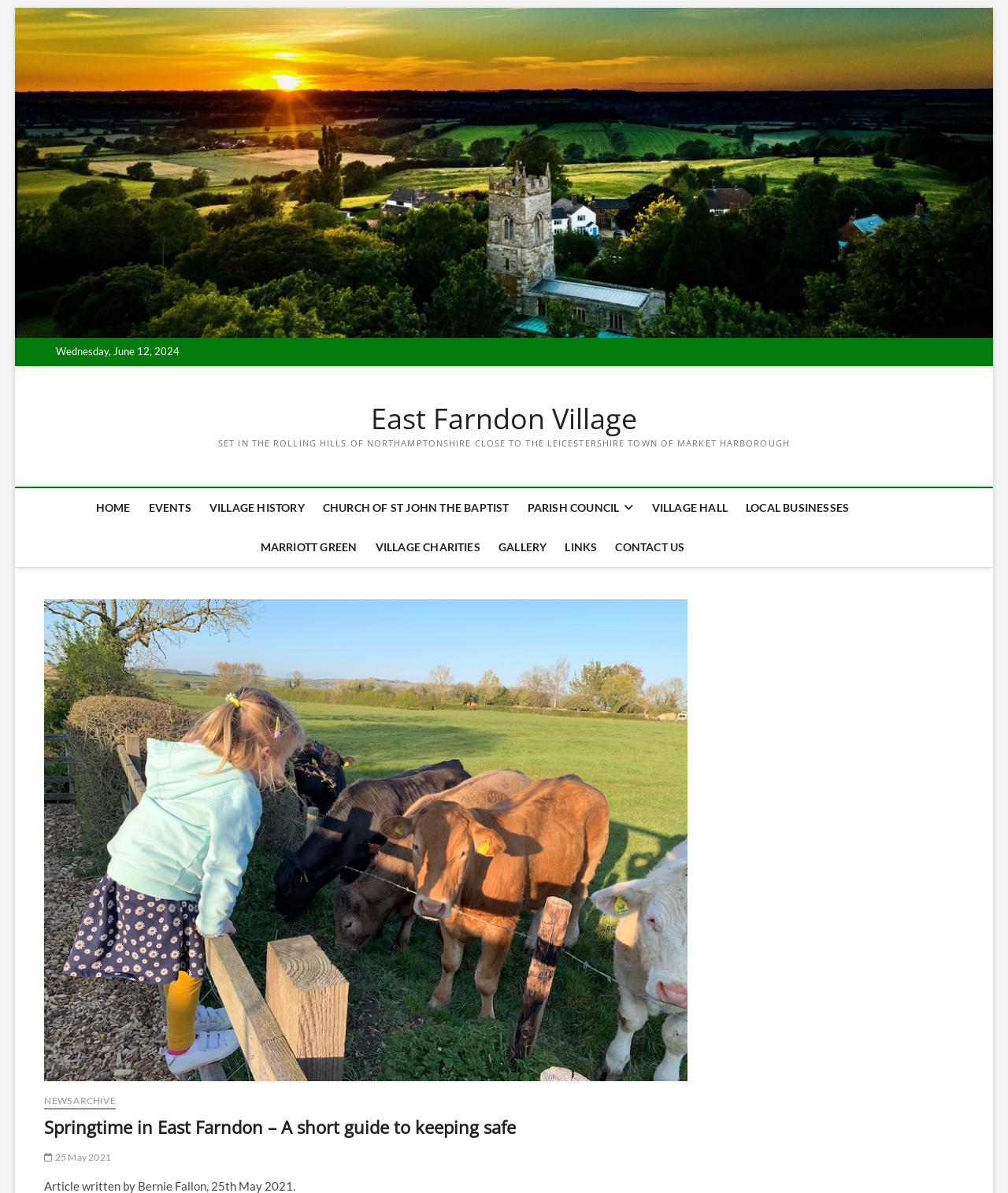Identify the bounding box of the UI component described as: "Contact Us".

[0.603, 0.442, 0.687, 0.475]